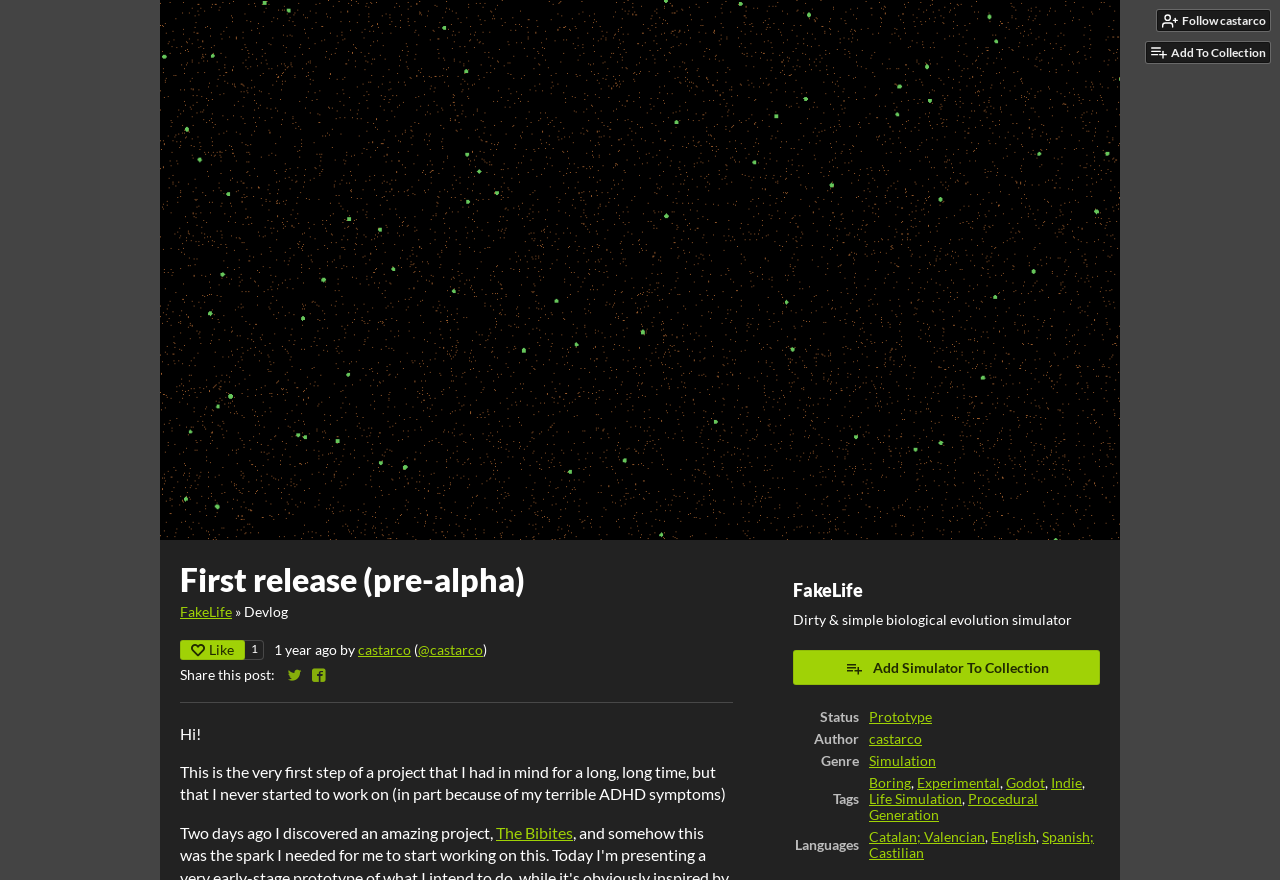Give the bounding box coordinates for the element described as: "Add Simulator To Collection".

[0.62, 0.738, 0.859, 0.778]